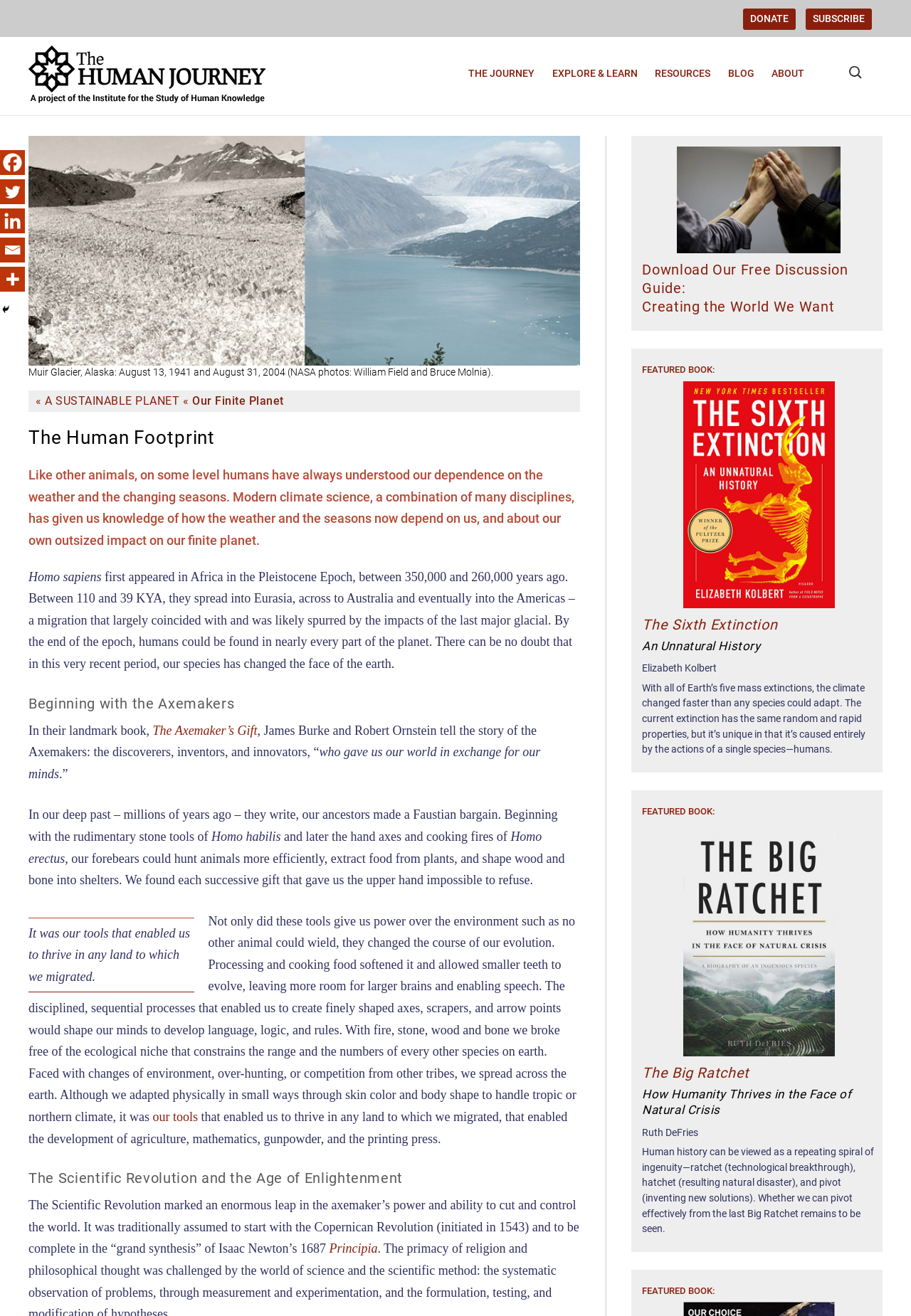What is the topic of the 'The Sixth Extinction' section?
Look at the image and answer the question with a single word or phrase.

Mass extinction